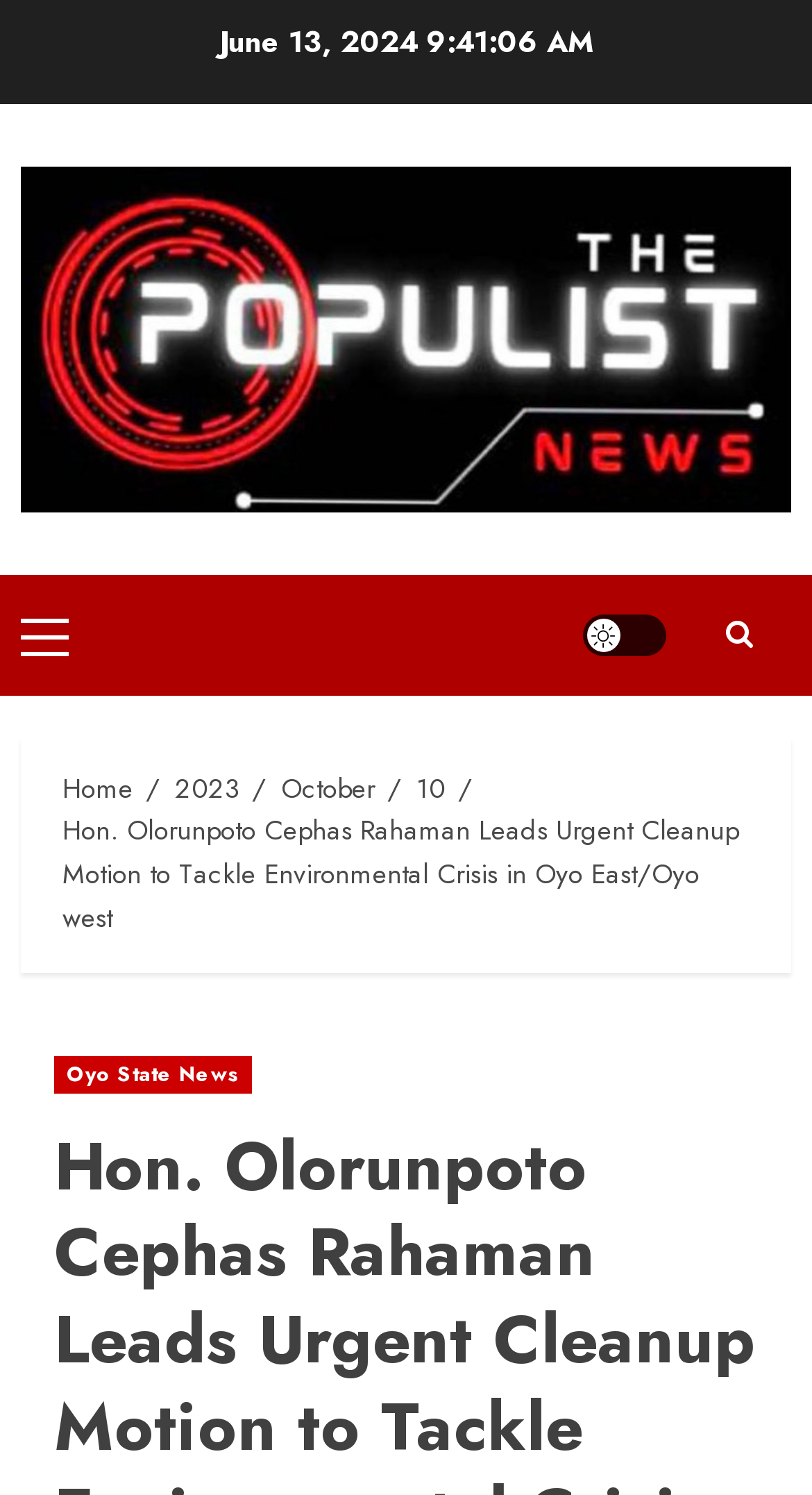How many breadcrumbs are there?
From the details in the image, answer the question comprehensively.

I found the number of breadcrumbs by looking at the navigation section of the webpage, where I counted 5 links: 'Home', '2023', 'October', '10', and the title of the article.